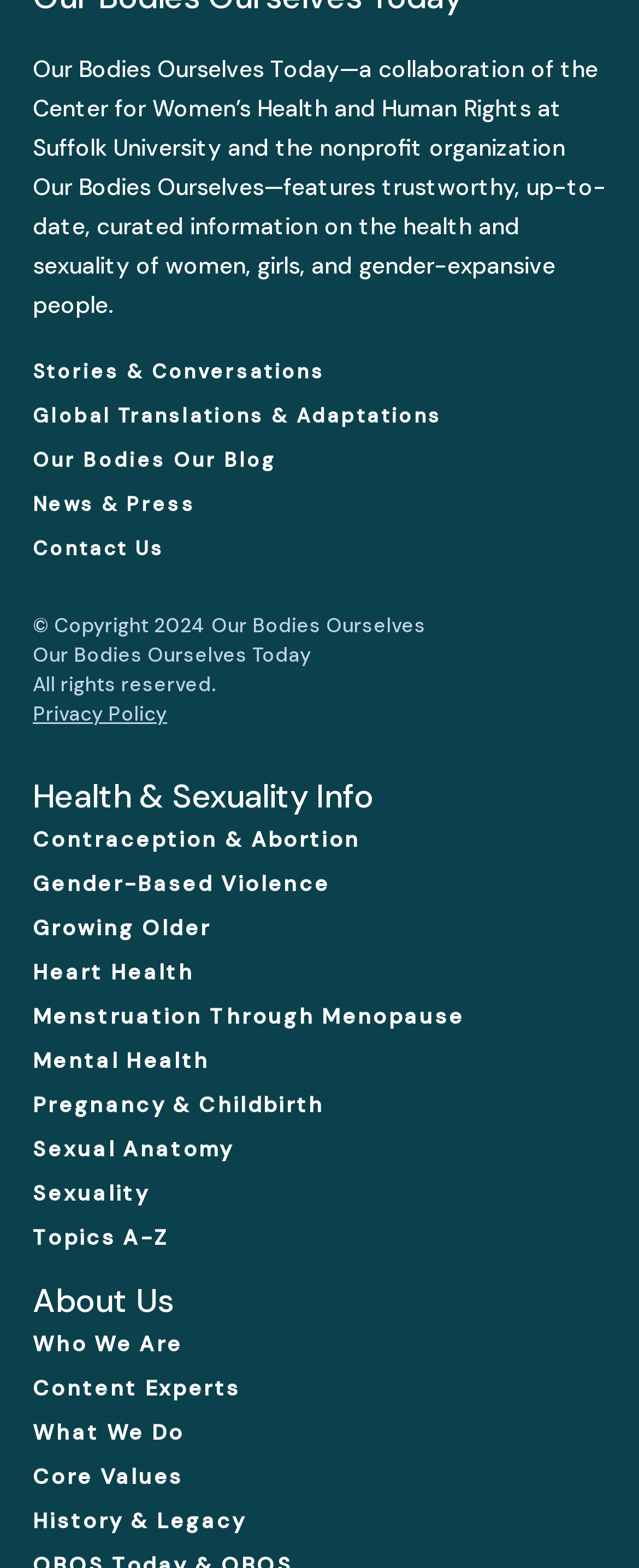What is the purpose of the website?
Refer to the image and provide a one-word or short phrase answer.

To provide trustworthy health information